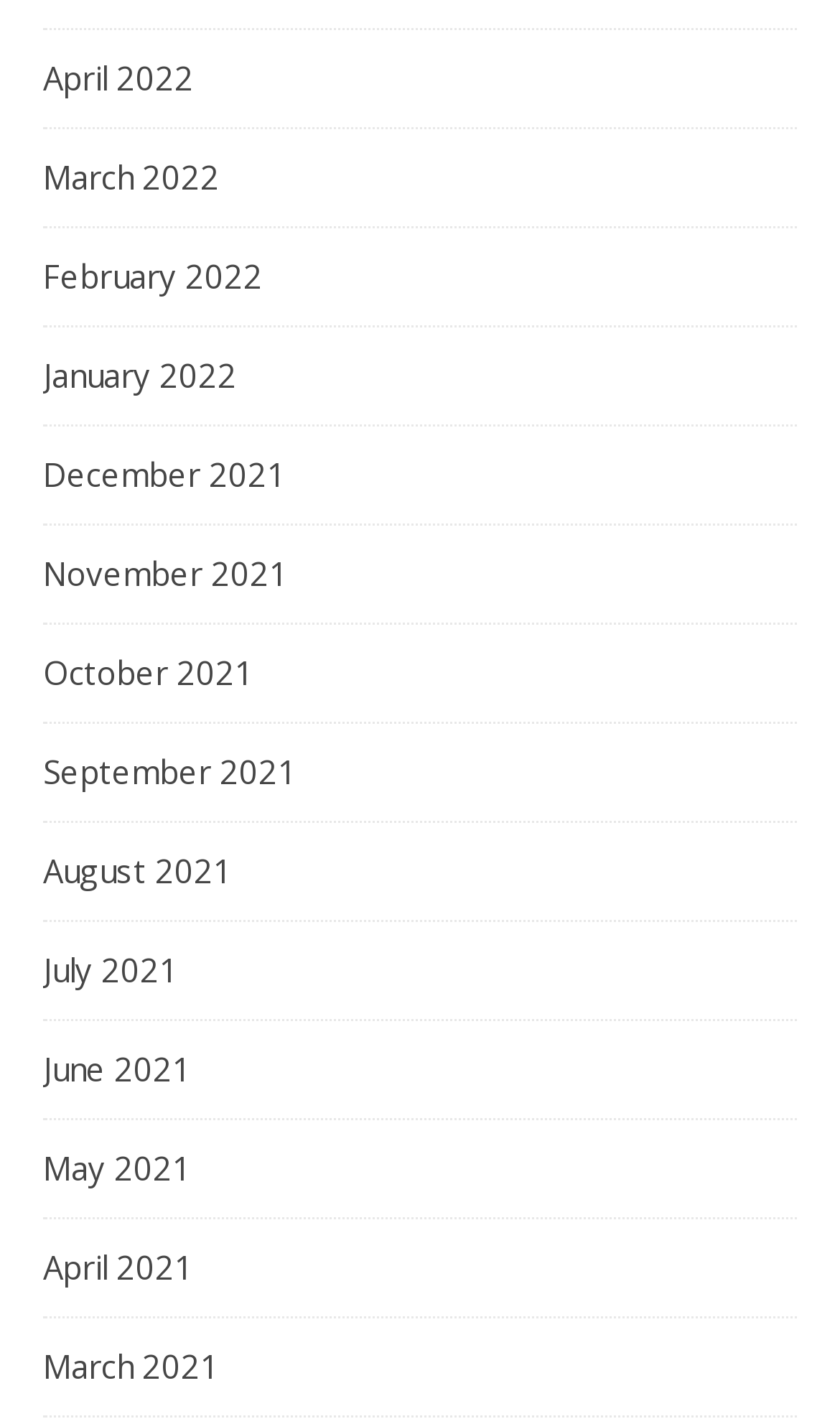Please identify the bounding box coordinates of the element I should click to complete this instruction: 'view March 2022'. The coordinates should be given as four float numbers between 0 and 1, like this: [left, top, right, bottom].

[0.051, 0.09, 0.262, 0.158]